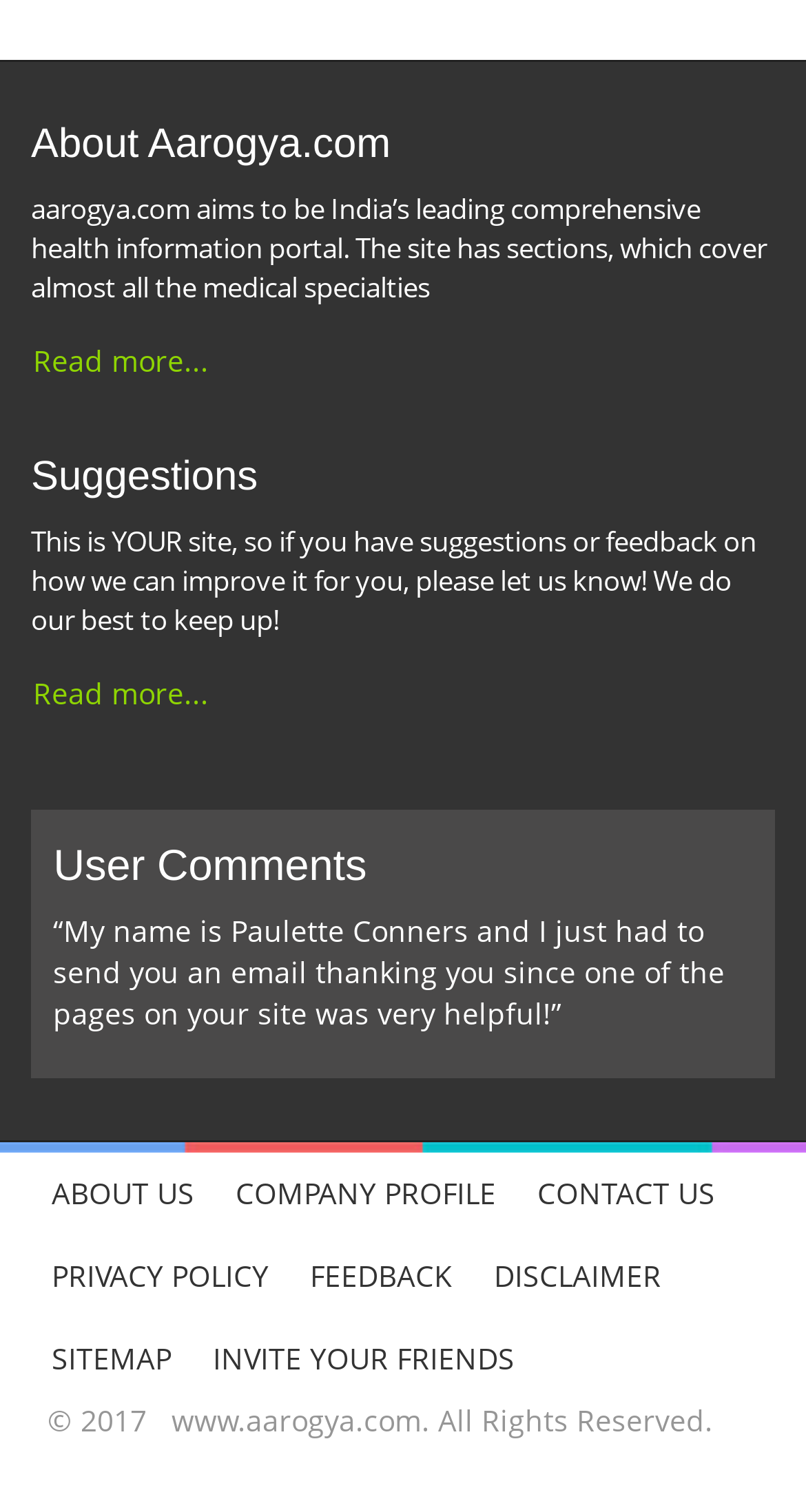What is the name of the person who thanked aarogya.com?
Look at the image and provide a short answer using one word or a phrase.

Paulette Conners